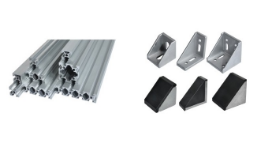Describe the scene depicted in the image with great detail.

This image showcases a selection of aluminum profile components on the left side, accompanied by an assortment of metal brackets on the right. The aluminum profiles are long and straight, typically used in various structural applications. The brackets are diverse in design, including angled pieces and flat mounts, highlighting their utility in supporting or connecting different structures. This combination exemplifies essential elements in mechanical assemblies and construction projects, providing strength and versatility in design. These components are often critical in industries ranging from automation to construction, enabling efficient assembly and innovative designs.